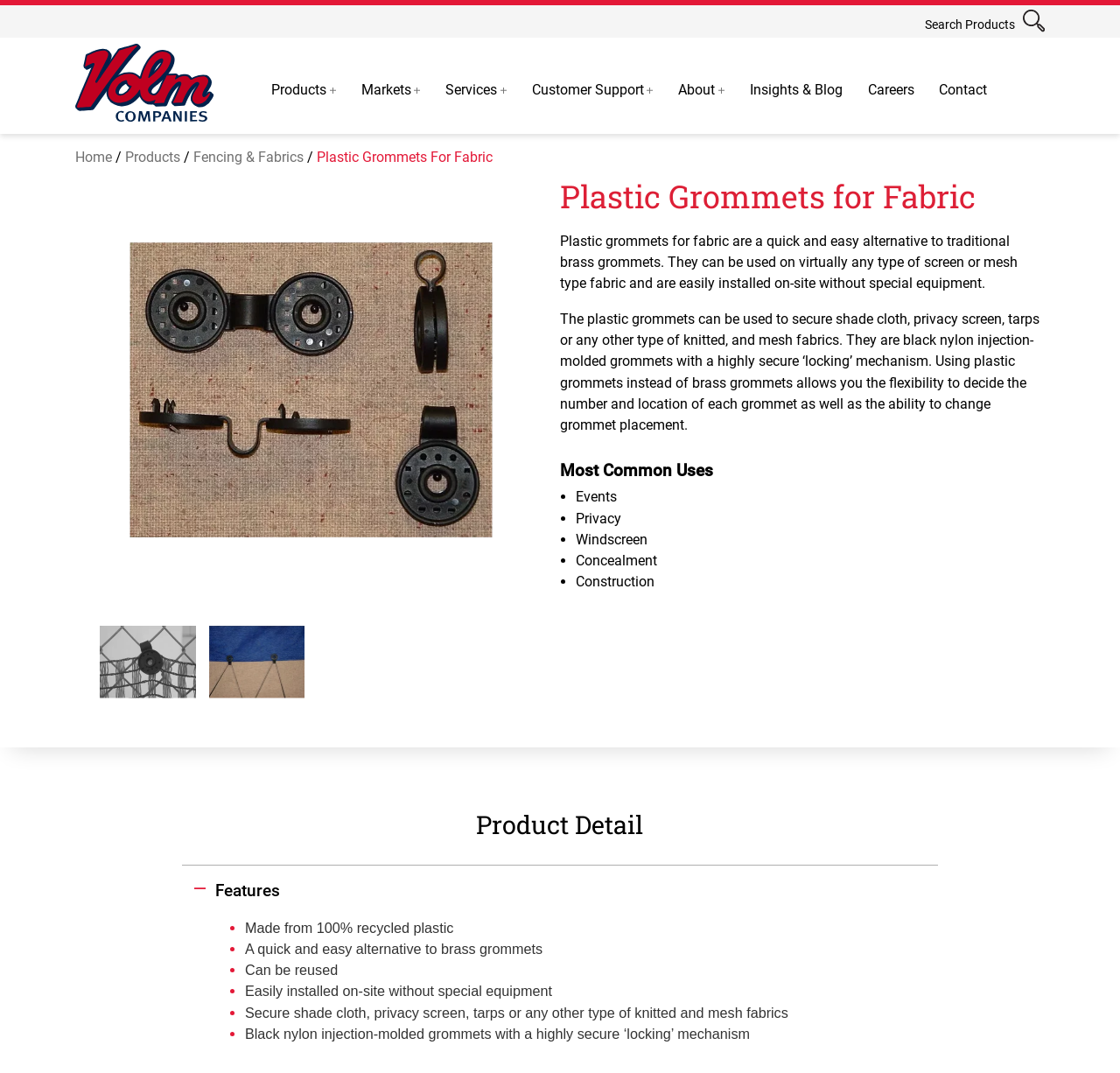Please find the bounding box for the UI element described by: "Features".

[0.162, 0.806, 0.838, 0.854]